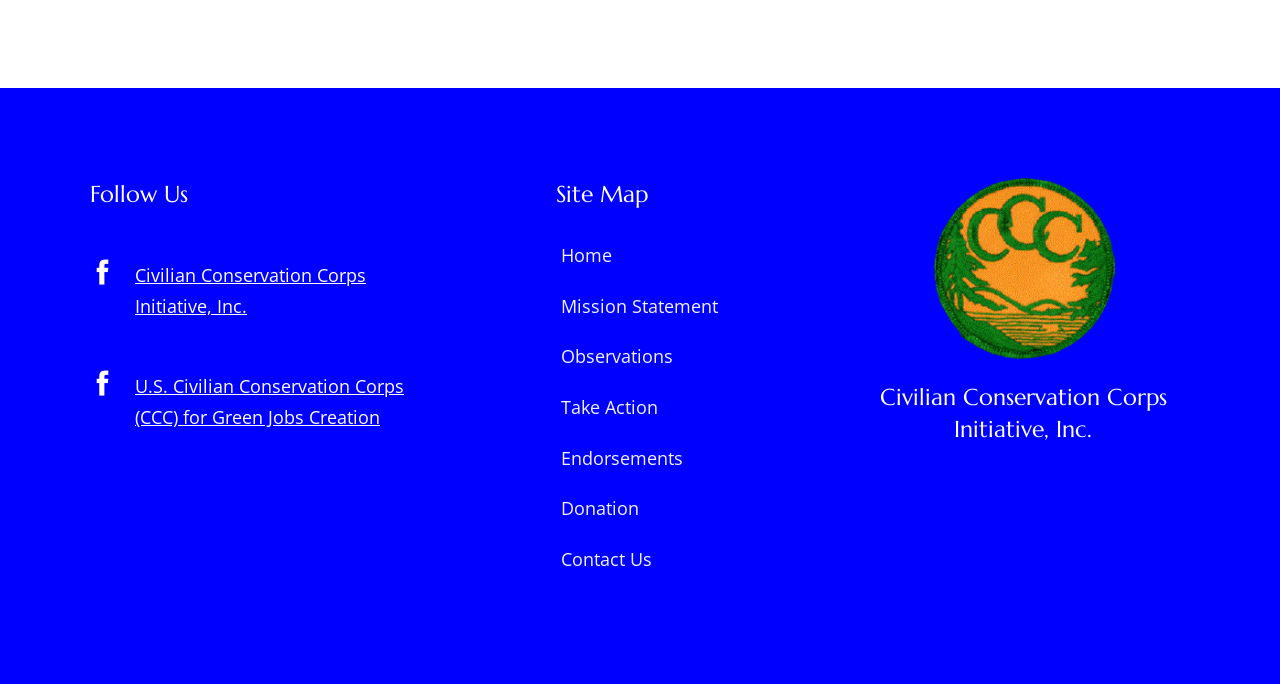Please identify the bounding box coordinates of the element I should click to complete this instruction: 'Contact us'. The coordinates should be given as four float numbers between 0 and 1, like this: [left, top, right, bottom].

[0.439, 0.795, 0.561, 0.84]